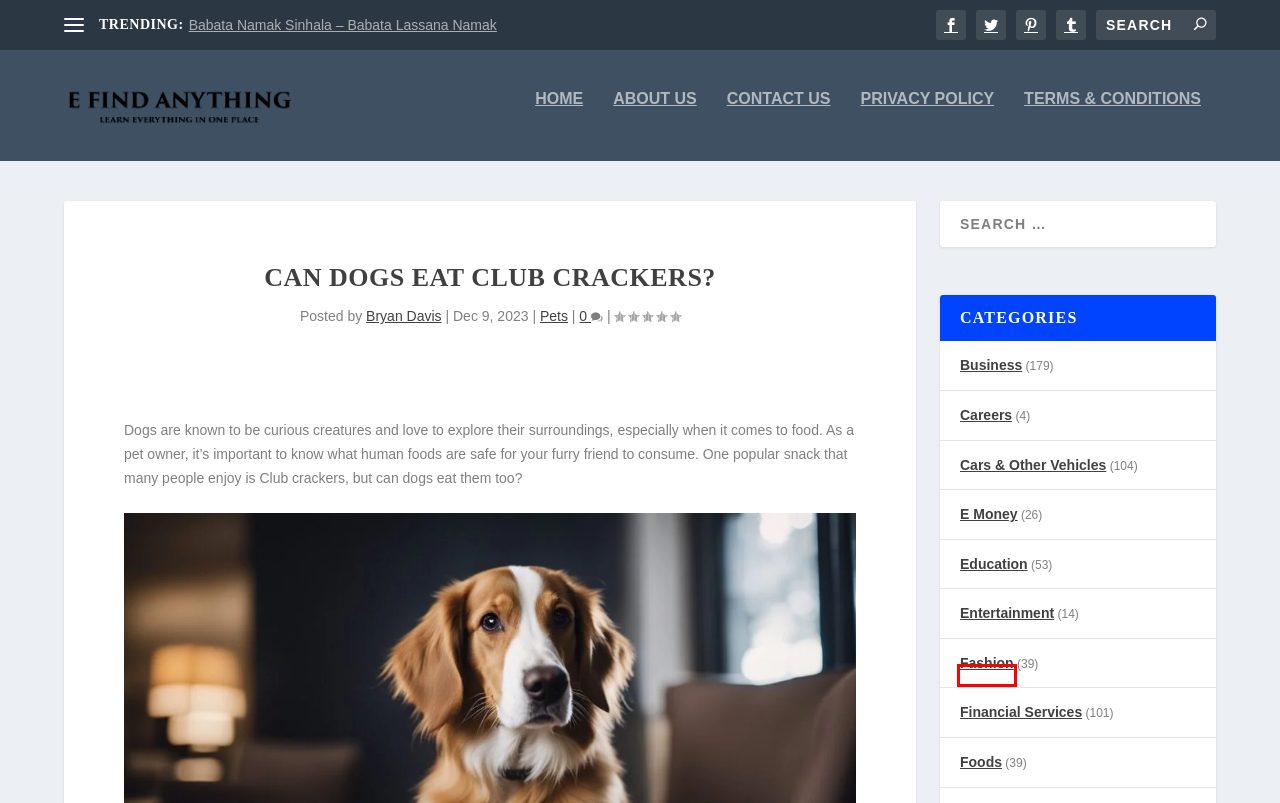Given a webpage screenshot with a red bounding box around a UI element, choose the webpage description that best matches the new webpage after clicking the element within the bounding box. Here are the candidates:
A. Fashion - E Find Anything
B. E Find Anything | Learn Everything In One Place
C. Business - E Find Anything
D. Bryan Davis, Author at E Find Anything
E. IE Money | Read about Your Favorite Topic with E Find Anything
F. Privacy Policy - E Find Anything
G. Financial Services | E Find Anything
H. Foods - E Find Anything

A